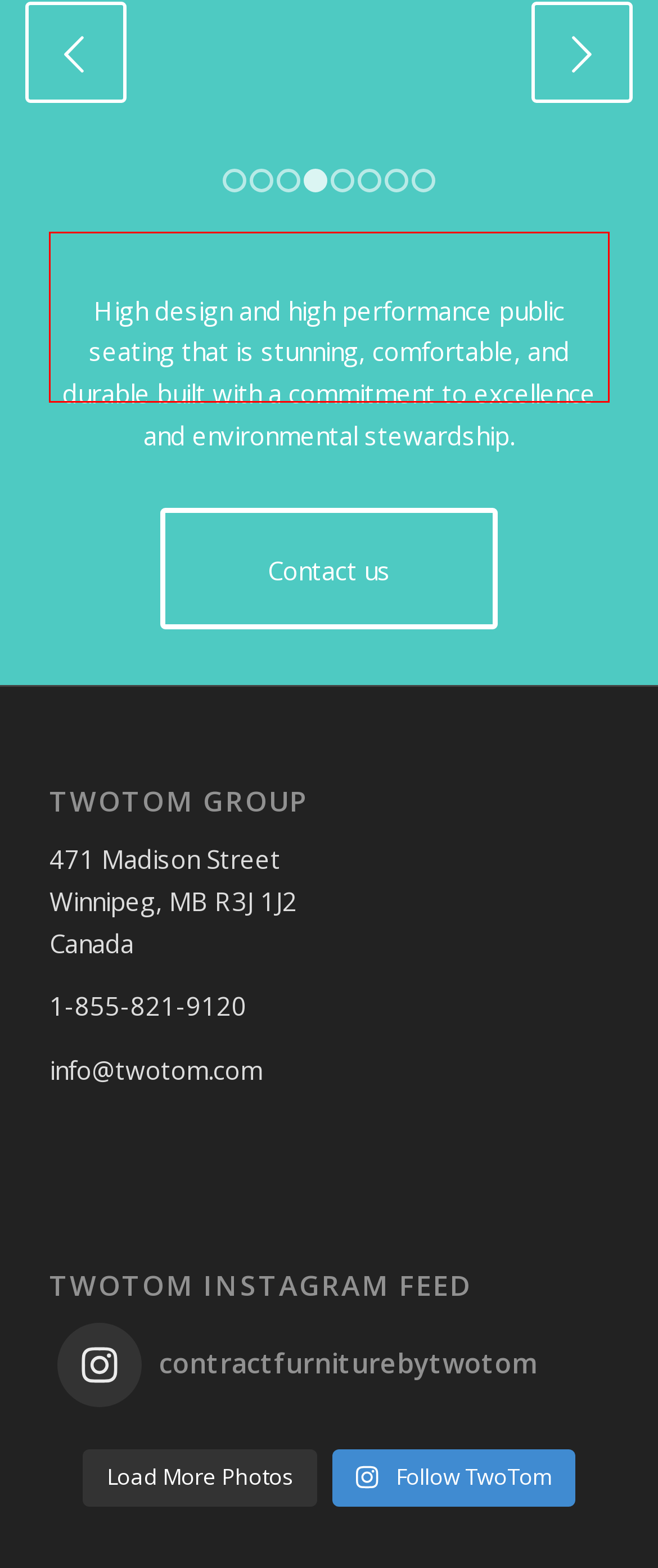Given a screenshot of a webpage containing a red bounding box, perform OCR on the text within this red bounding box and provide the text content.

High design and high performance public seating that is stunning, comfortable, and durable built with a commitment to excellence and environmental stewardship.